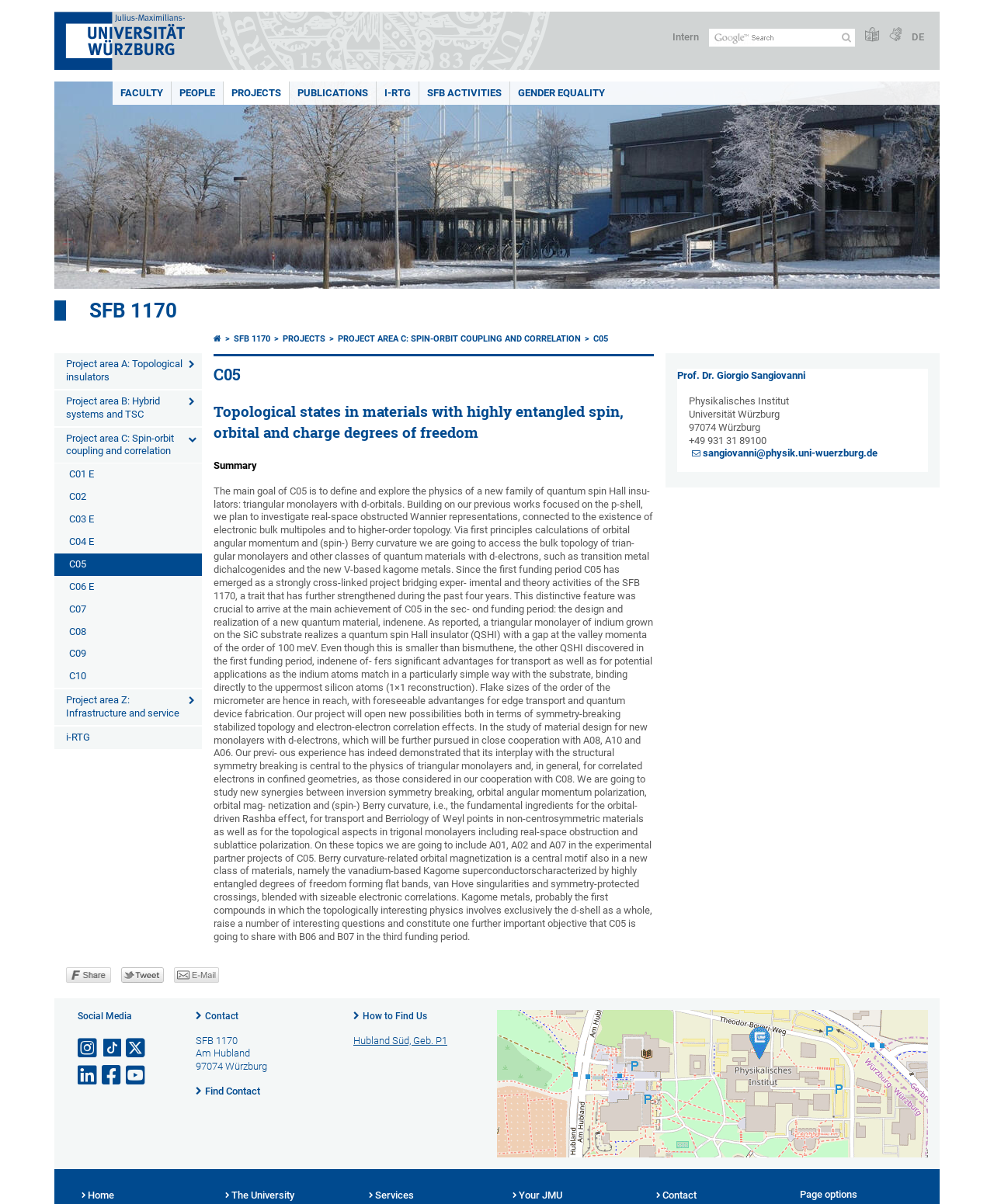Identify the bounding box coordinates of the region I need to click to complete this instruction: "Contact Prof. Dr. Giorgio Sangiovanni".

[0.693, 0.372, 0.883, 0.383]